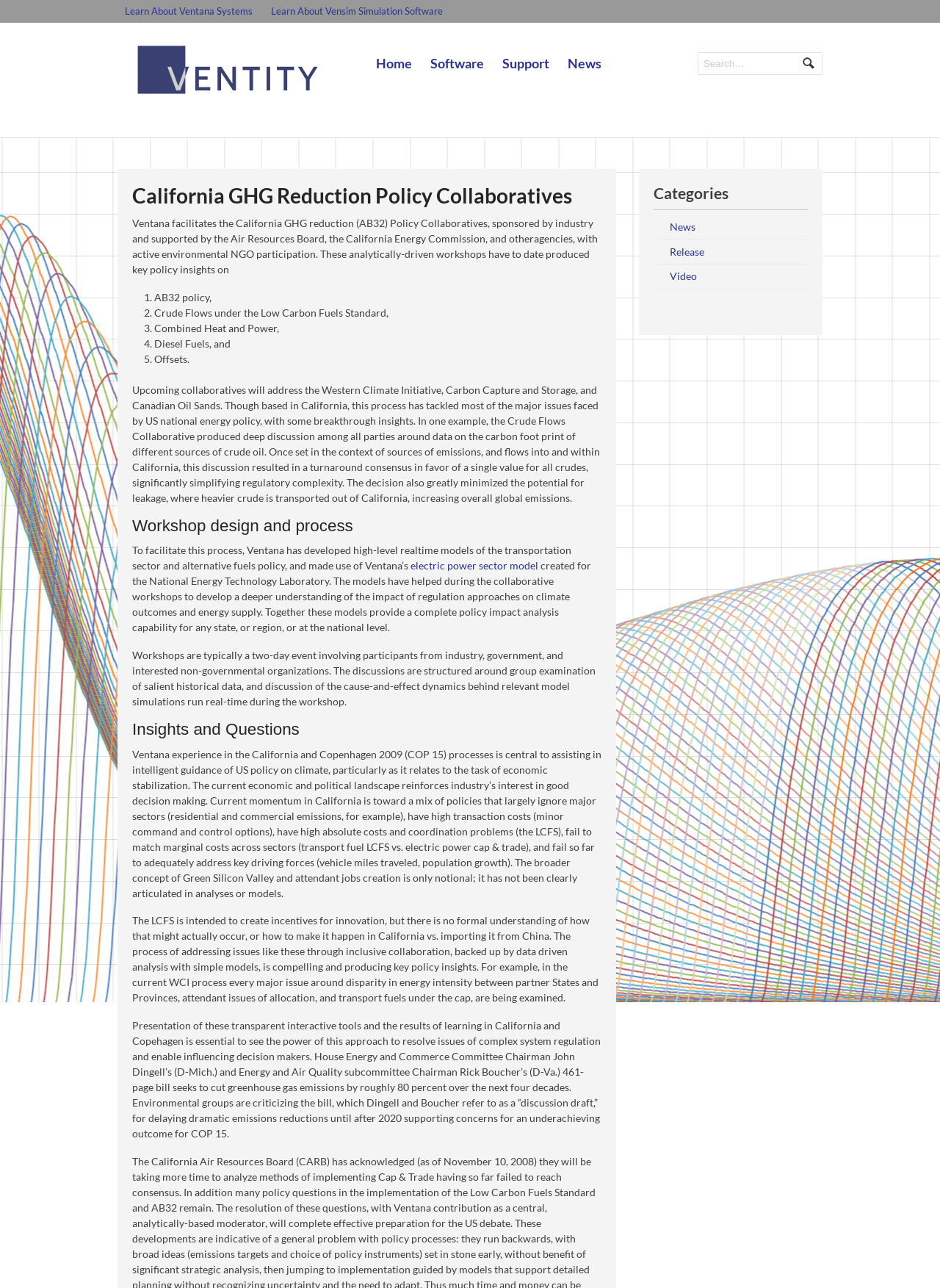Locate the bounding box coordinates of the element I should click to achieve the following instruction: "Read about Ventity".

[0.125, 0.025, 0.359, 0.082]